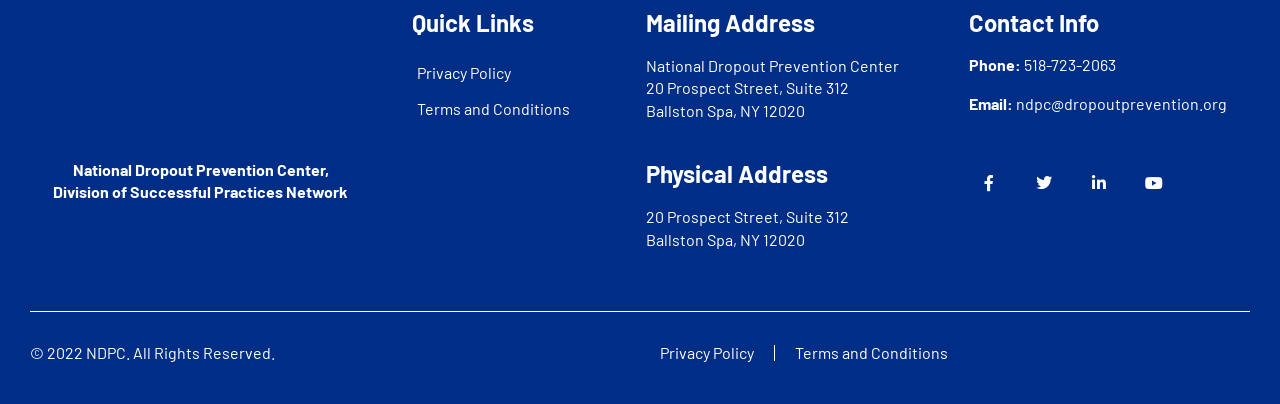Using the provided element description: "Linkedin-in", determine the bounding box coordinates of the corresponding UI element in the screenshot.

[0.843, 0.404, 0.875, 0.503]